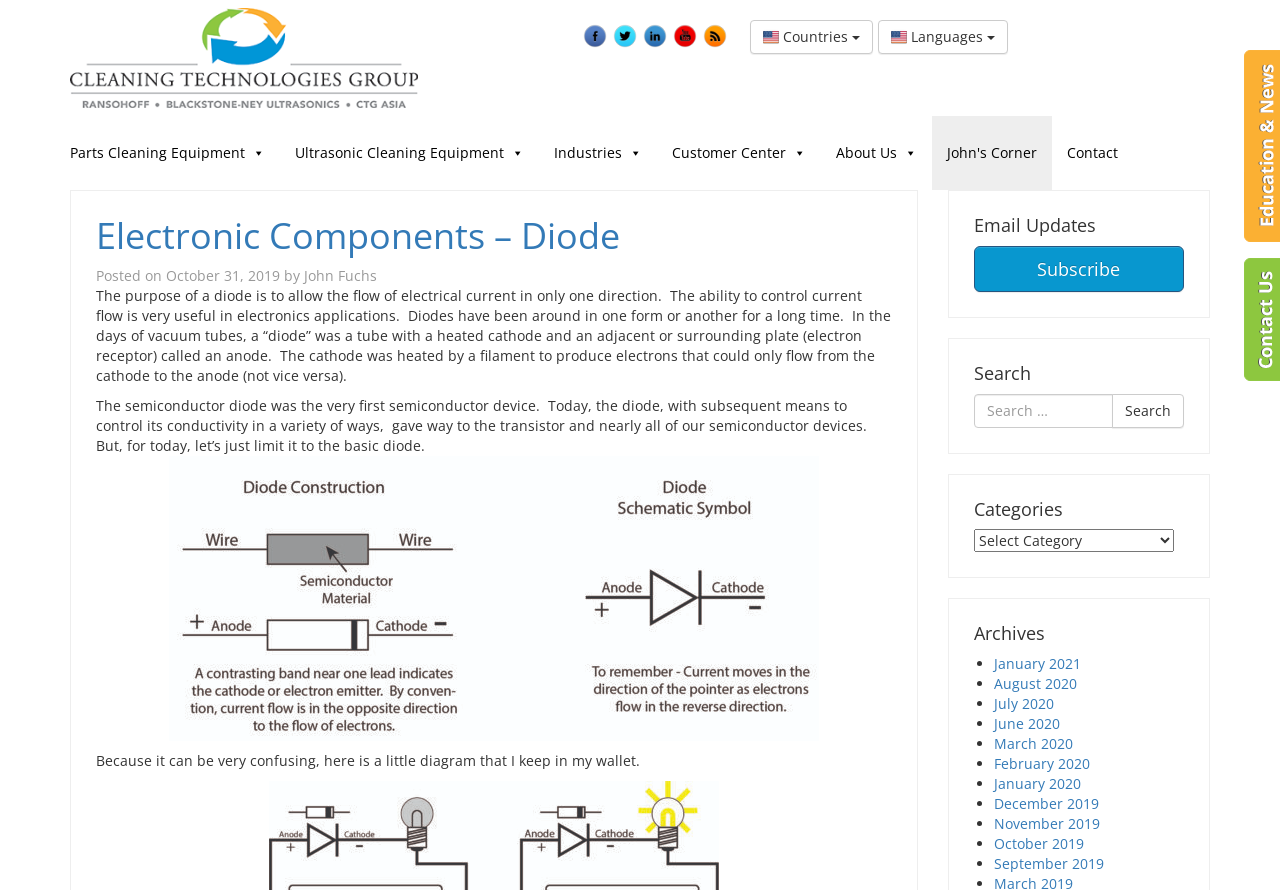Articulate a detailed summary of the webpage's content and design.

This webpage is about electronic components, specifically diodes. At the top, there is a navigation menu with links to "Home", "Facebook", "Twitter", "Linked In", "YouTube", and "Blog". Below this menu, there are several buttons for language selection and a search bar.

The main content of the page is divided into two sections. On the left, there is a sidebar with links to various categories, including "Parts Cleaning Equipment", "Ultrasonic Cleaning Equipment", "Industries", "Customer Center", "About Us", and "John's Corner". There is also a "Contact" link at the bottom of this sidebar.

On the right, there is a main article about diodes. The article has a heading "Electronic Components – Diode" and is written by John Fuchs. The text explains the purpose of a diode, which is to allow the flow of electrical current in only one direction. It also mentions the history of diodes and their evolution from vacuum tubes to semiconductor devices.

Below the article, there are three complementary sections. The first section has a heading "Email Updates" and a link to subscribe. The second section has a heading "Search" and a search bar. The third section has headings for "Categories" and "Archives", with a dropdown menu for categories and a list of archive links organized by month.

Throughout the page, there are several images, including icons for social media links, a logo for the website, and a diagram related to diodes.